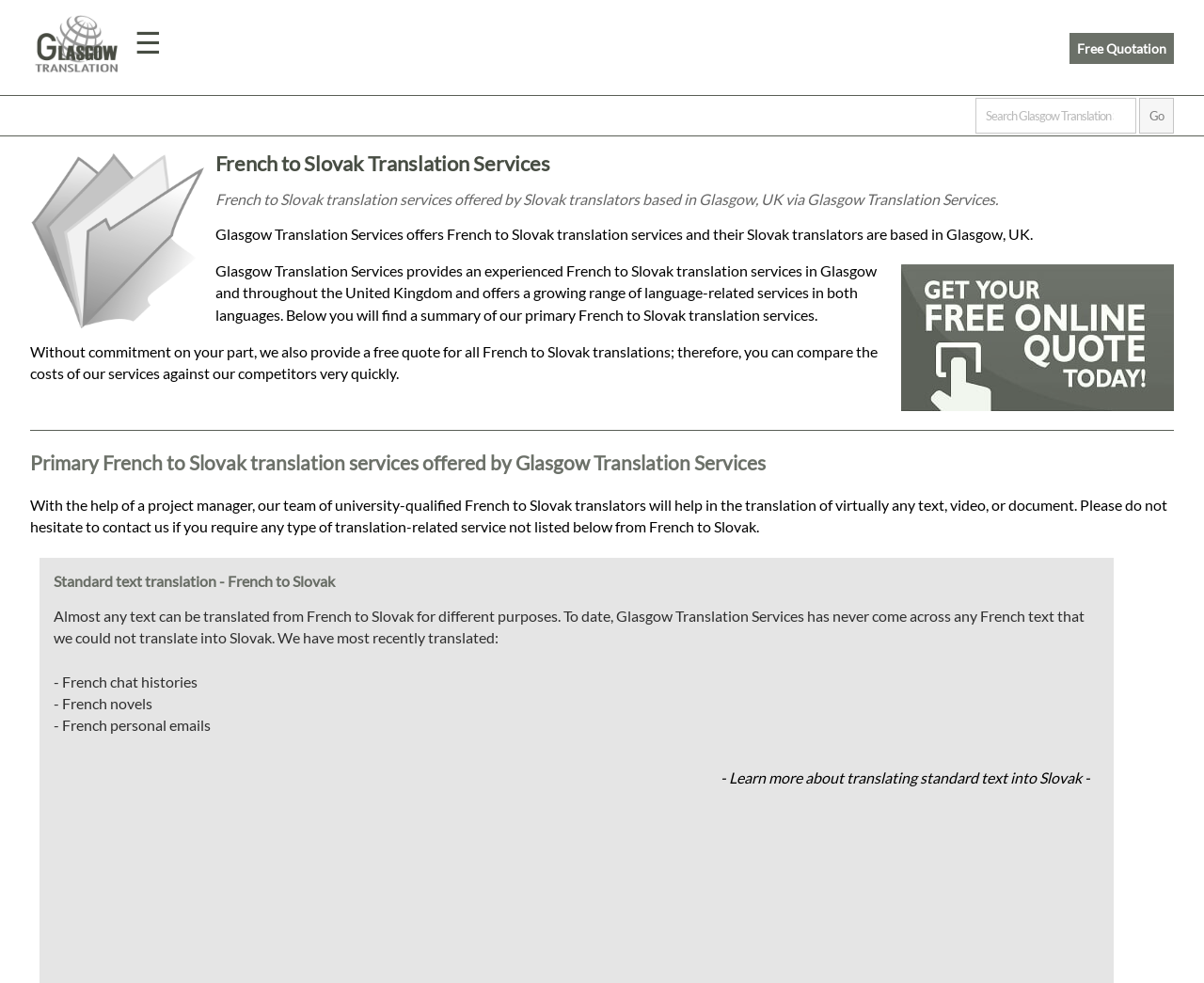What can be requested from the translation service?
Offer a detailed and full explanation in response to the question.

I found the answer by looking at the image element with the text 'Free Translation Quotation' and the static text 'Without commitment on your part, we also provide a free quote for all French to Slovak translations...' which suggests that a free quote can be requested from the translation service.